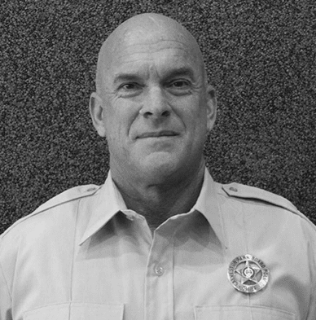Respond to the question below with a single word or phrase:
What is the name of the association Peter Davis is the President of?

United States Lifesaving Association